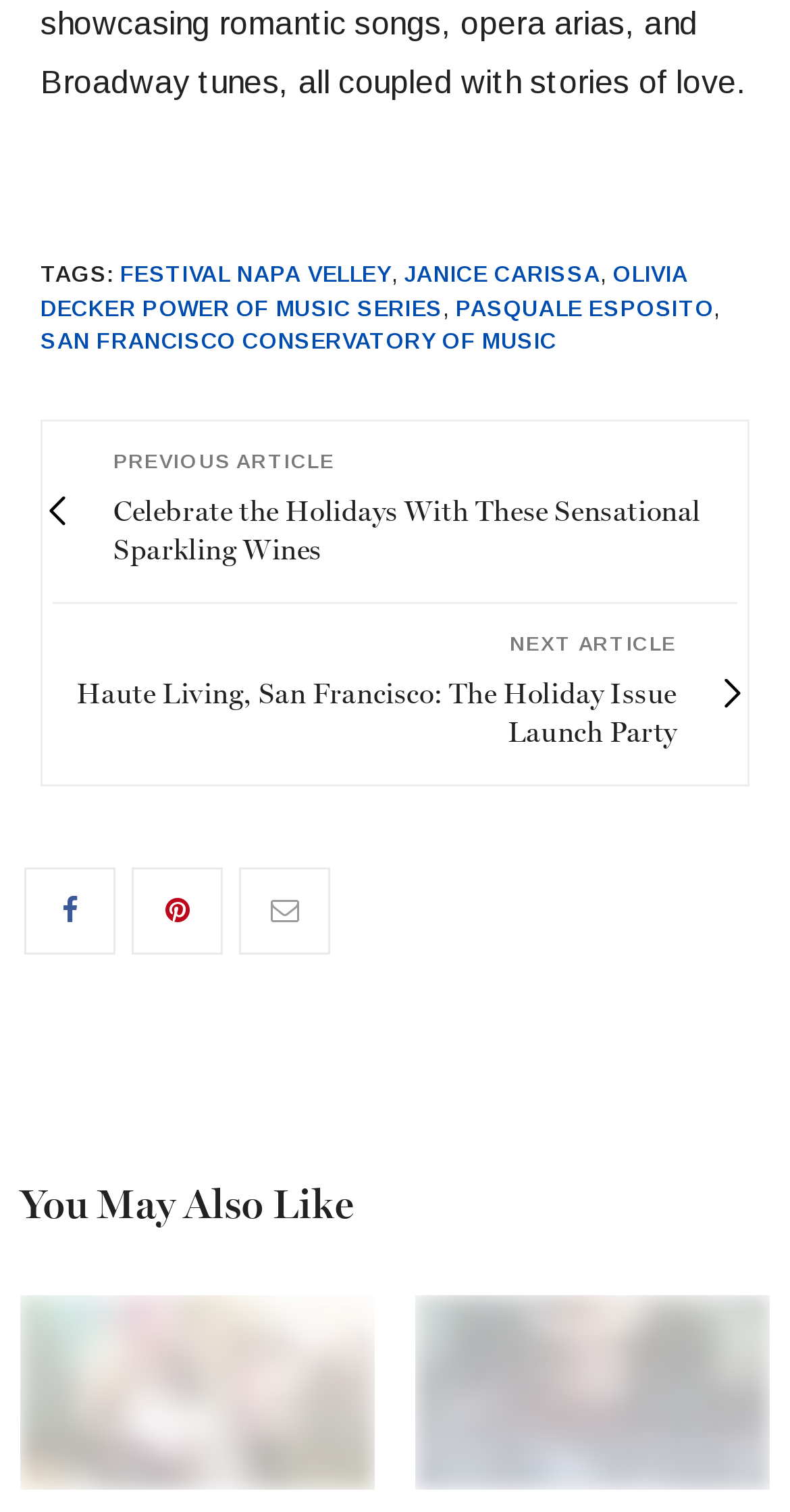Please locate the bounding box coordinates of the region I need to click to follow this instruction: "Click on the link to FESTIVAL NAPA VELLEY".

[0.152, 0.173, 0.495, 0.189]